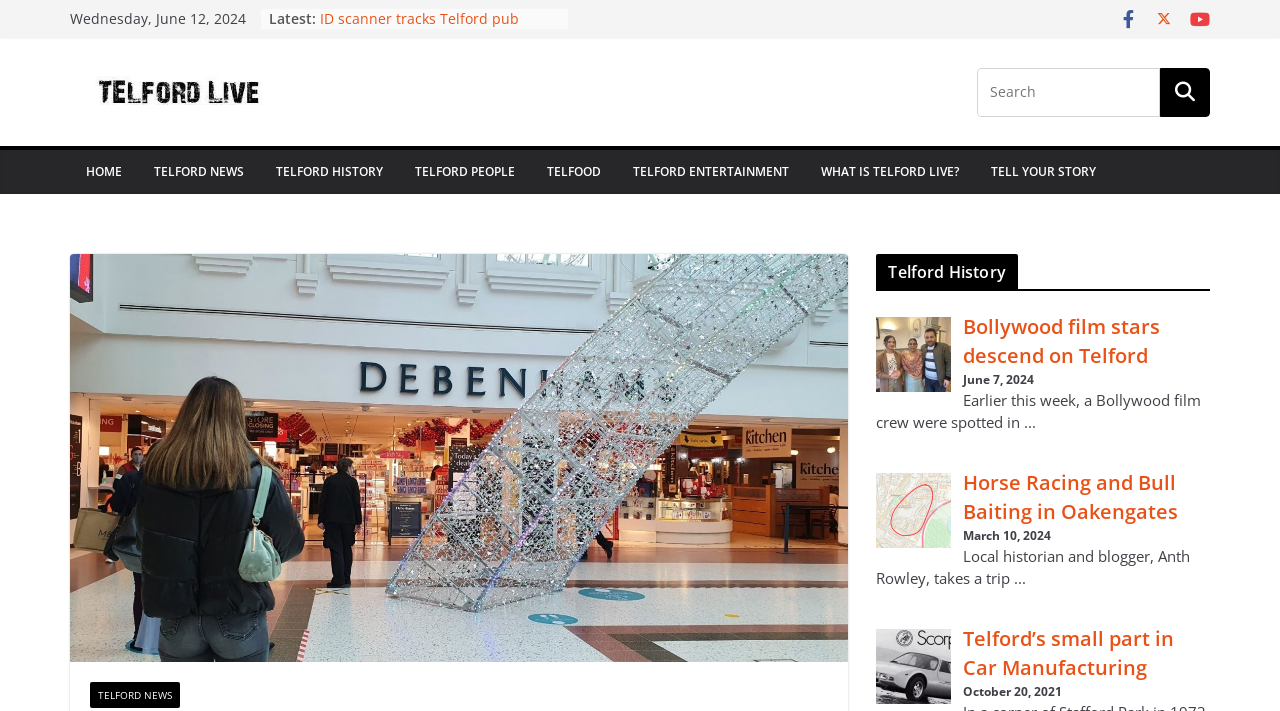Please determine the bounding box coordinates of the area that needs to be clicked to complete this task: 'Search for something'. The coordinates must be four float numbers between 0 and 1, formatted as [left, top, right, bottom].

[0.763, 0.096, 0.945, 0.164]